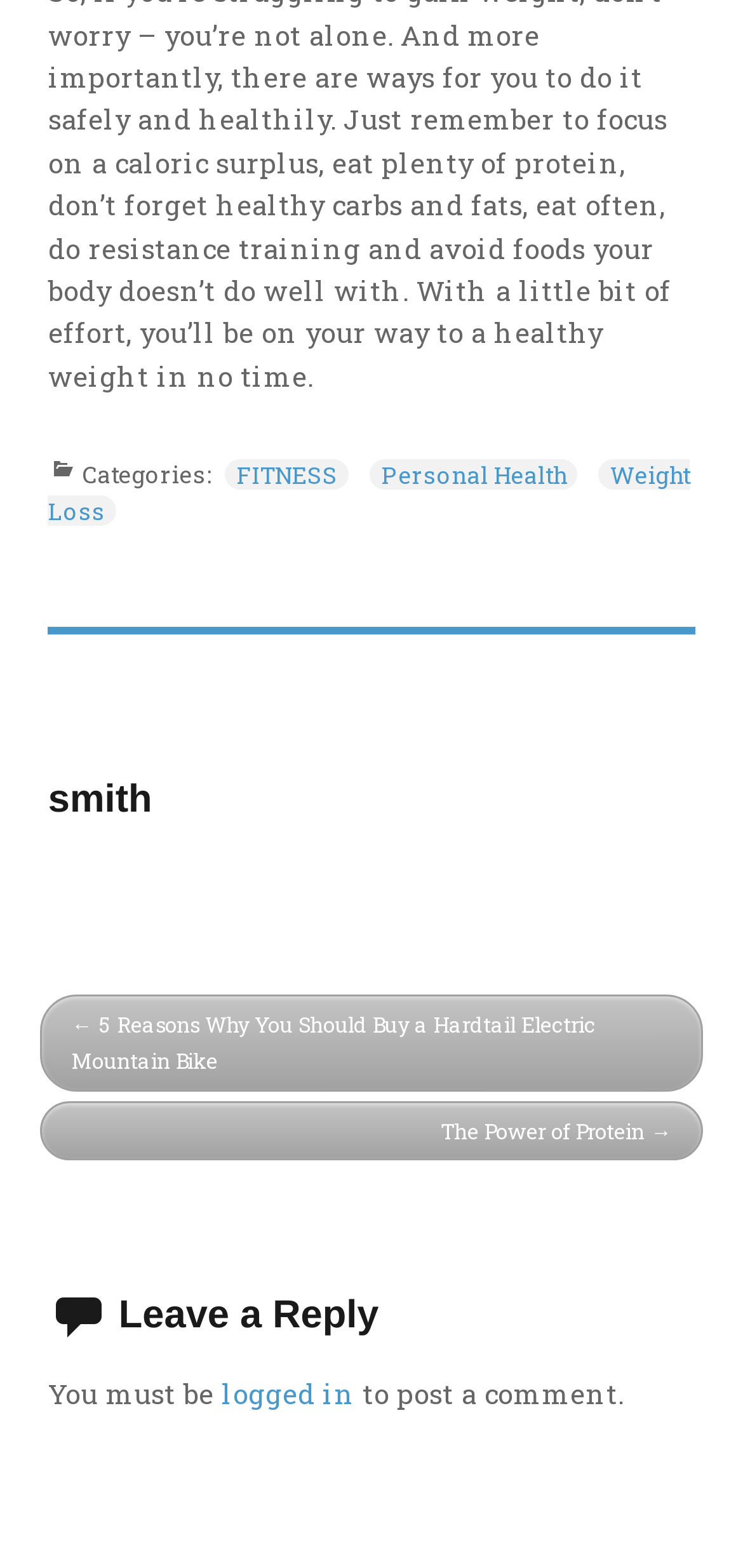What is the purpose of the 'Leave a Reply' section?
Craft a detailed and extensive response to the question.

The webpage has a heading element with the text 'Leave a Reply', which is likely a section for users to leave a comment or respond to the article. The section also has a text 'You must be logged in to post a comment.', indicating that users need to be logged in to use this feature.